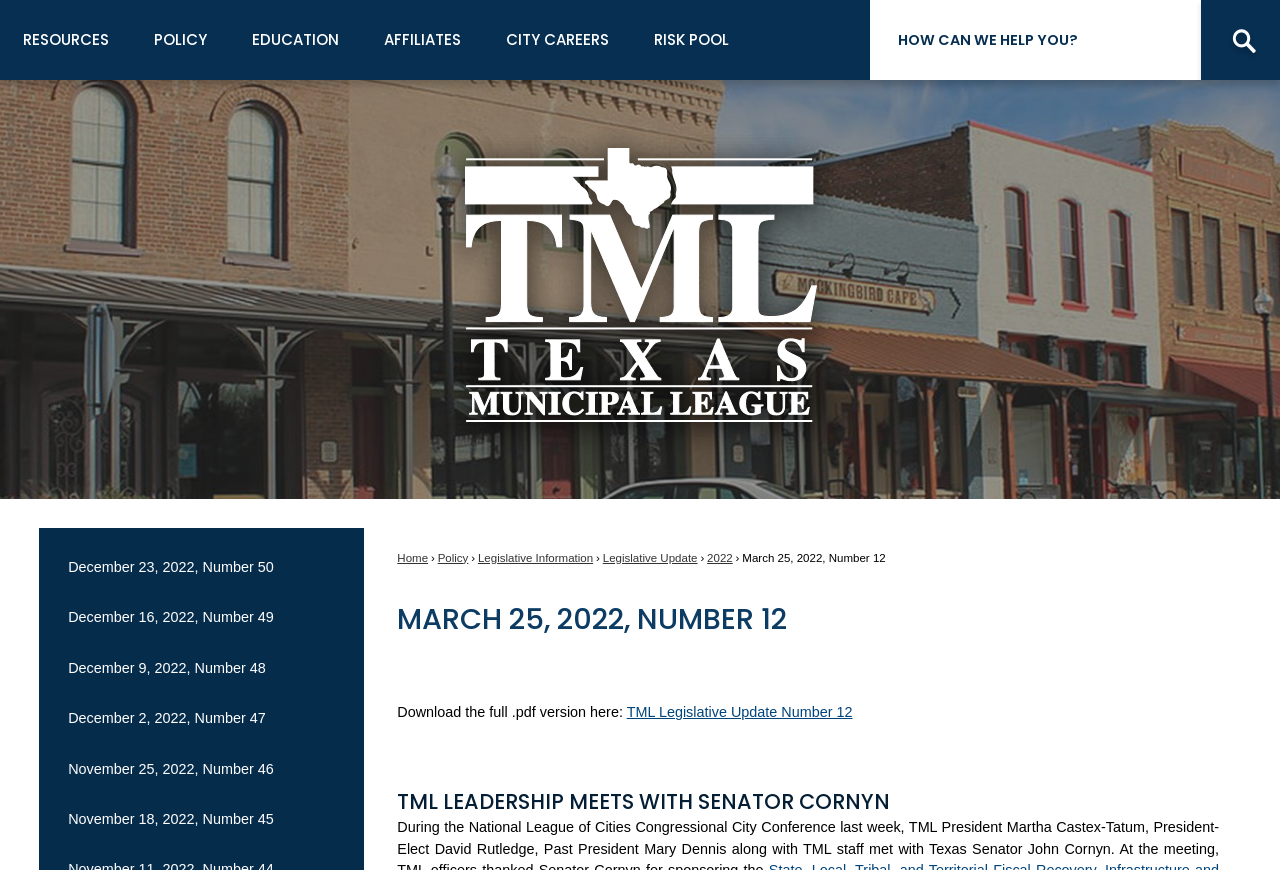Find the bounding box coordinates for the HTML element described in this sentence: "Education". Provide the coordinates as four float numbers between 0 and 1, in the format [left, top, right, bottom].

[0.179, 0.0, 0.282, 0.092]